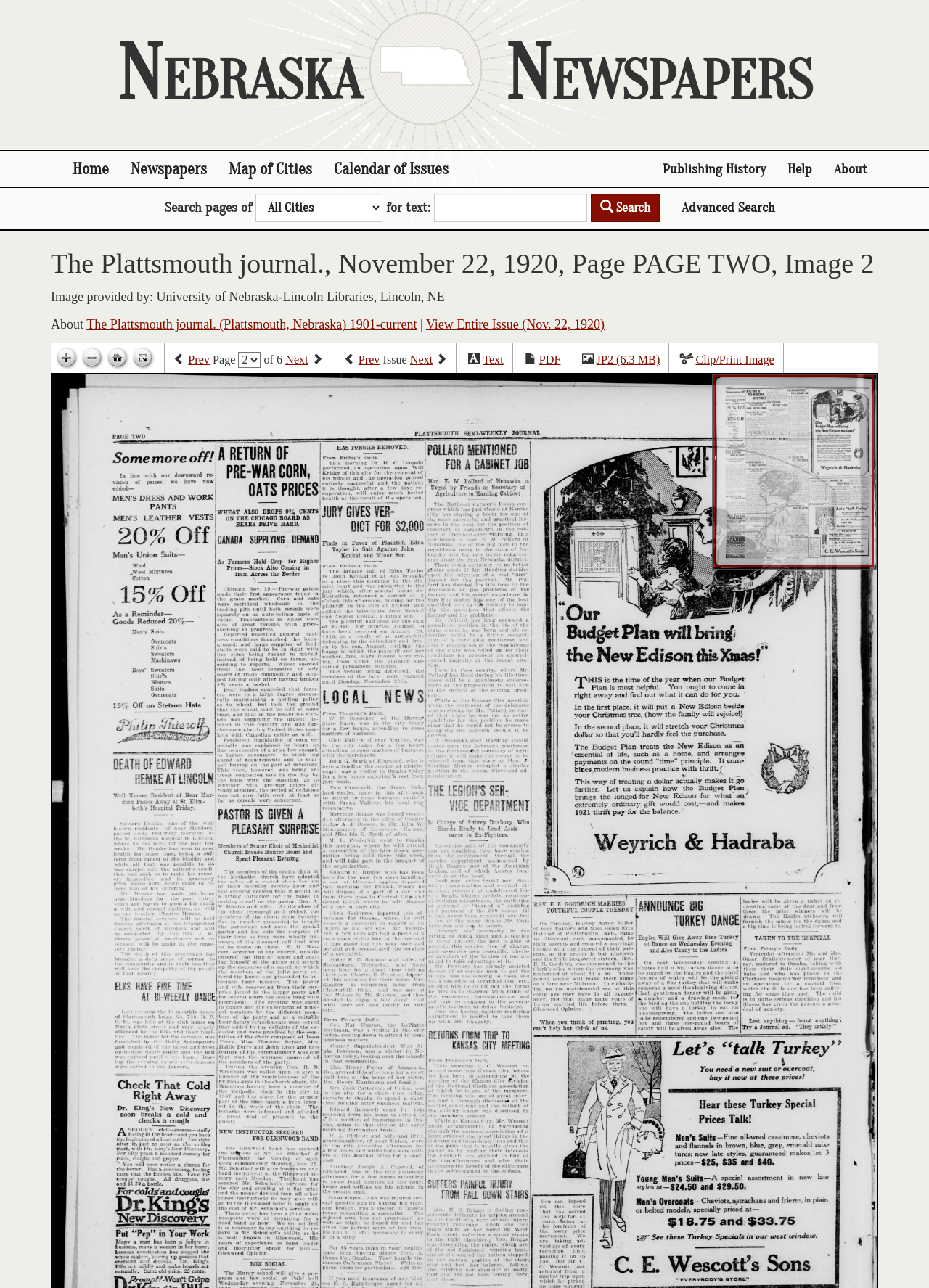Please pinpoint the bounding box coordinates for the region I should click to adhere to this instruction: "View entire issue".

[0.458, 0.246, 0.651, 0.258]